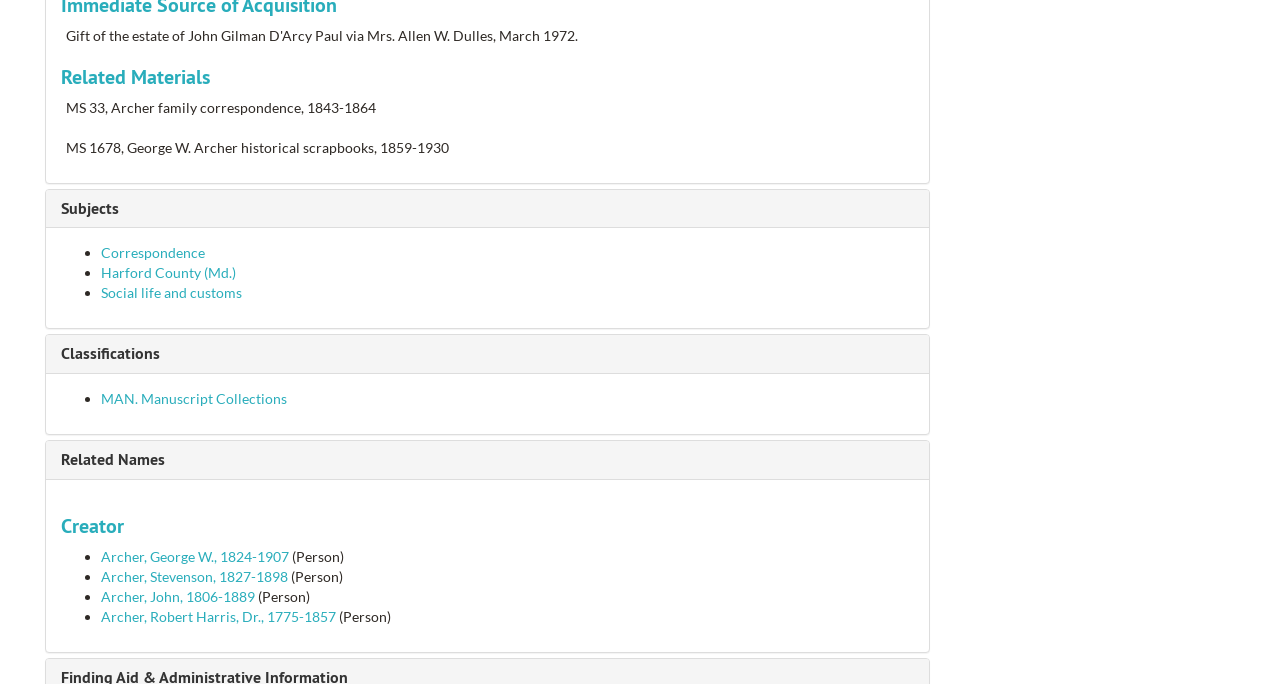Answer the question using only one word or a concise phrase: What is the location mentioned in the first letter?

Harford County, Md.